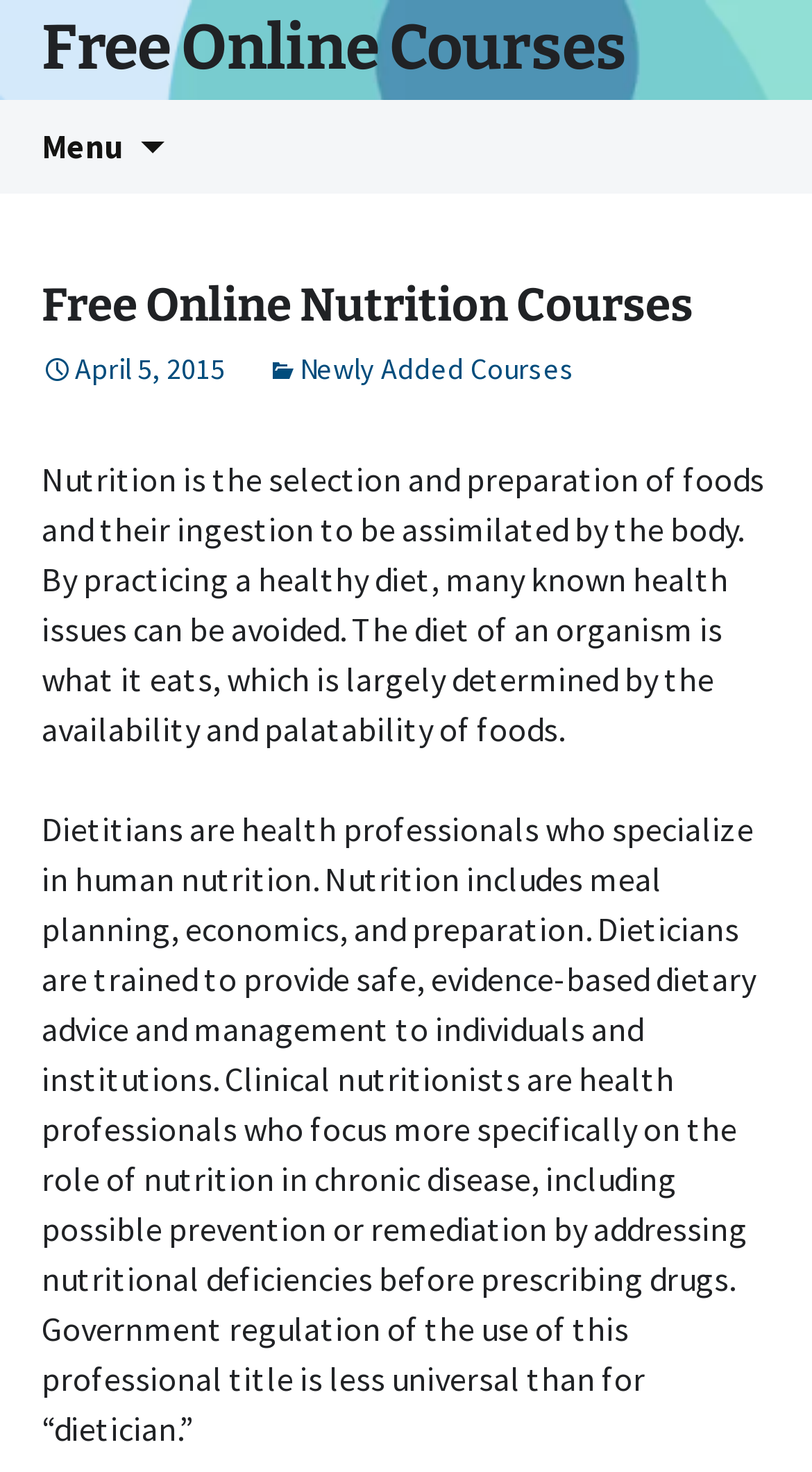Please determine the bounding box of the UI element that matches this description: Menu. The coordinates should be given as (top-left x, top-left y, bottom-right x, bottom-right y), with all values between 0 and 1.

[0.0, 0.068, 0.203, 0.131]